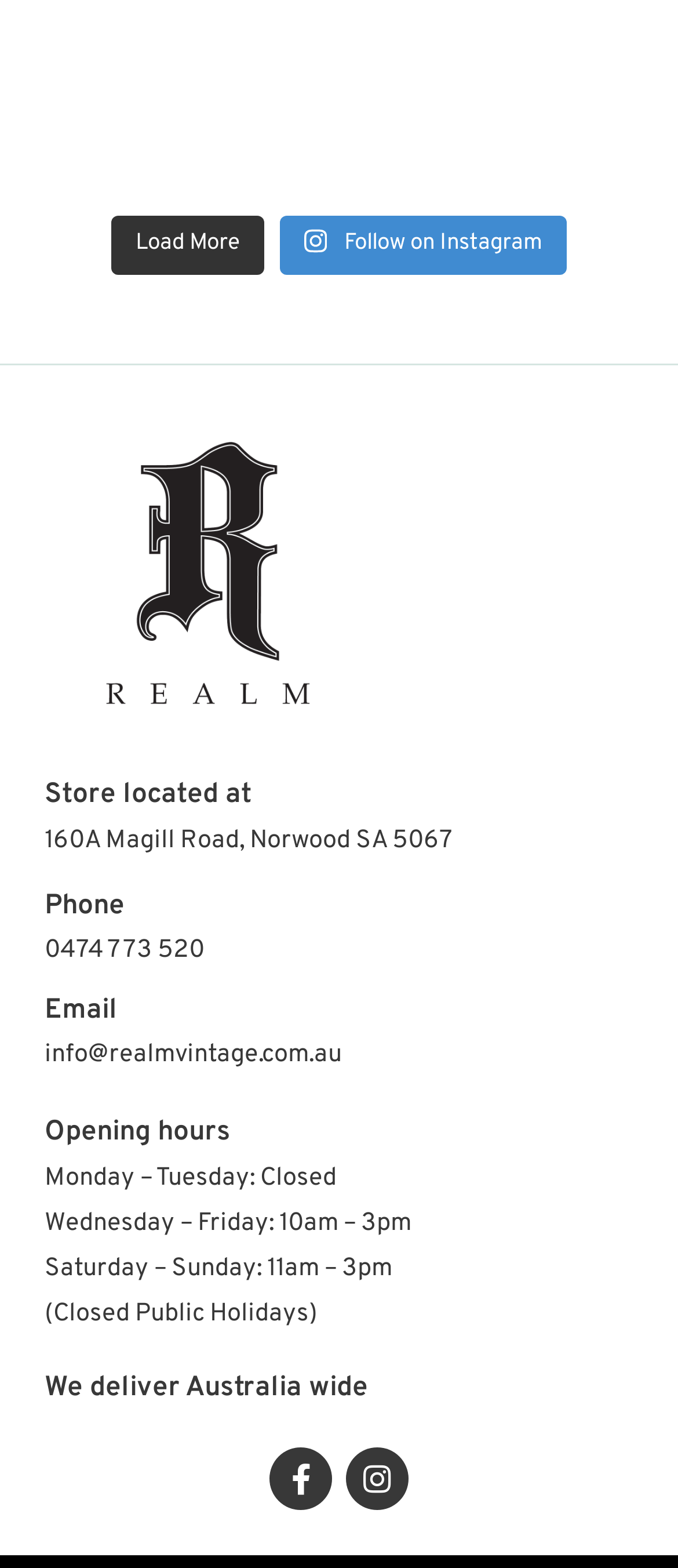Please give a concise answer to this question using a single word or phrase: 
What is the purpose of the 'Load More' button?

To load more products